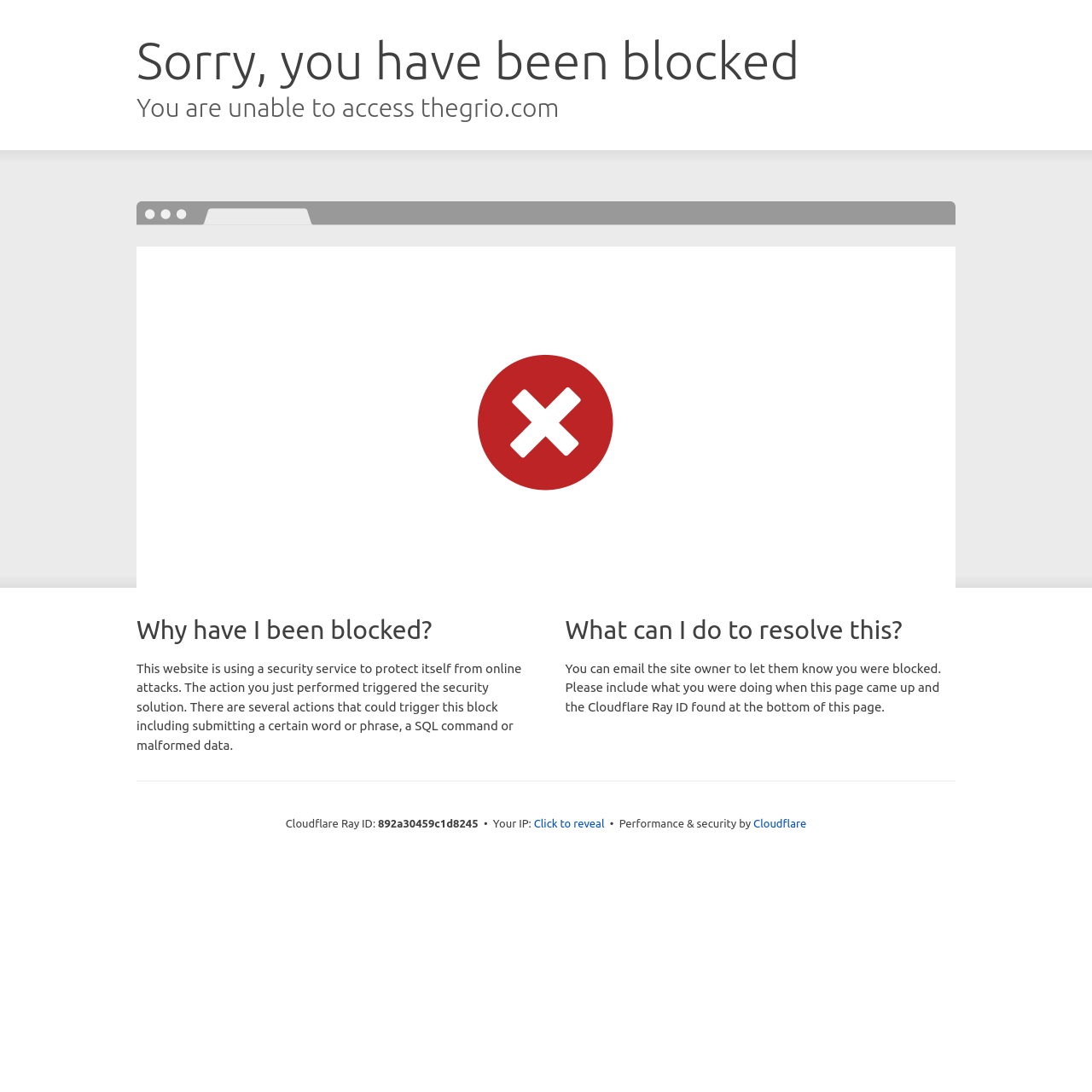What is providing performance and security to the website?
Look at the webpage screenshot and answer the question with a detailed explanation.

The webpage mentions 'Performance & security by' followed by a link to 'Cloudflare', indicating that Cloudflare is providing performance and security to the website.